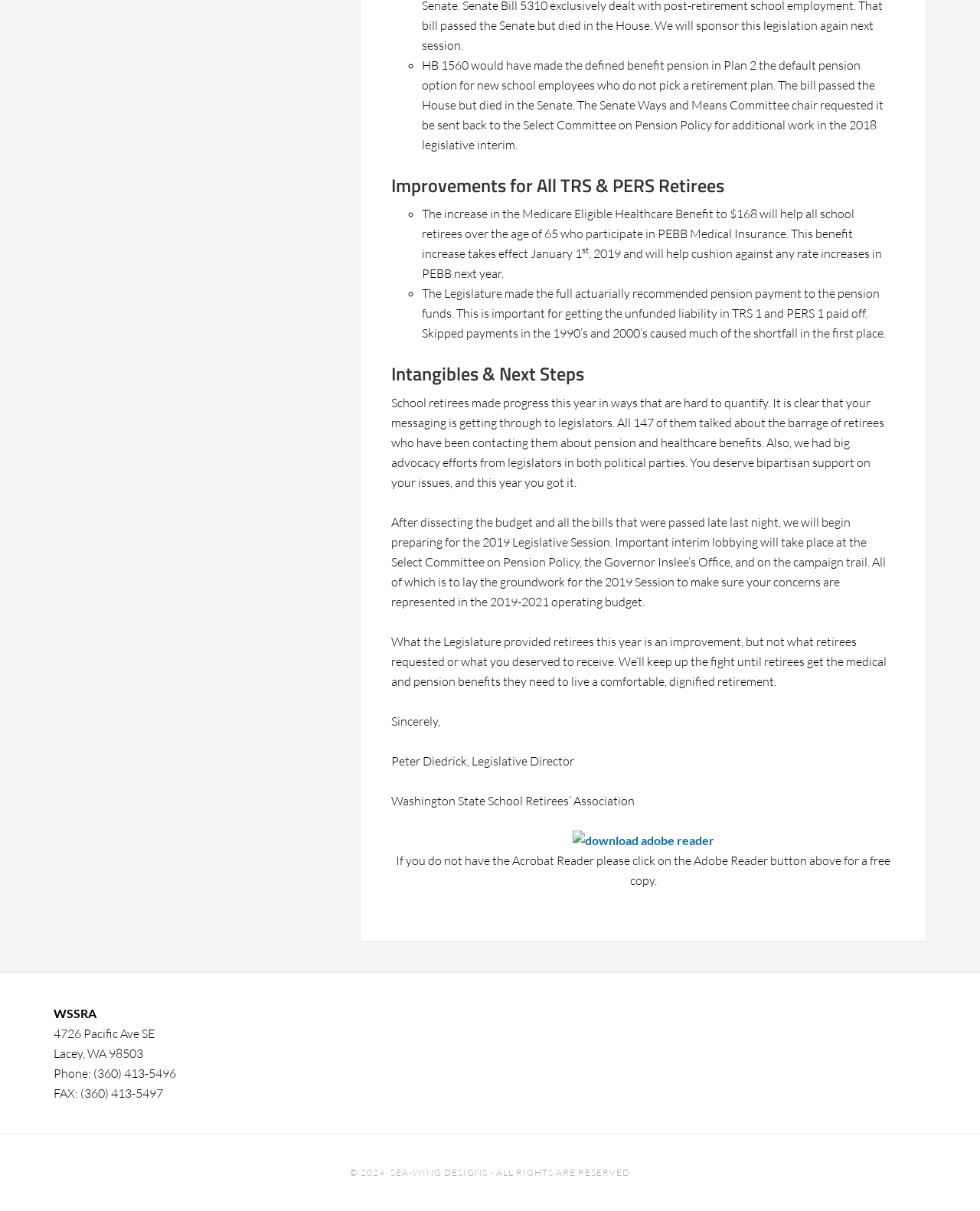Answer with a single word or phrase: 
What is the address of the Washington State School Retirees’ Association?

4726 Pacific Ave SE, Lacey, WA 98503